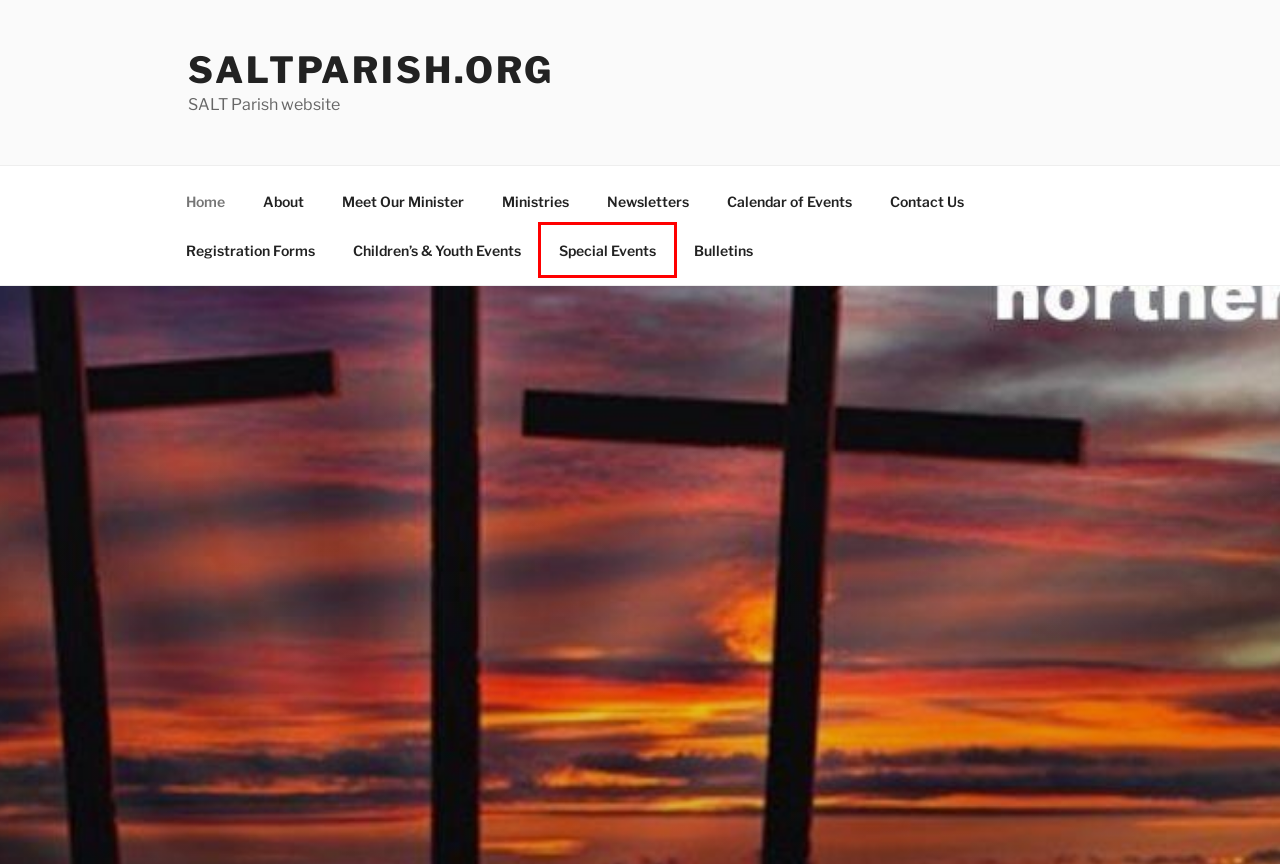Inspect the provided webpage screenshot, concentrating on the element within the red bounding box. Select the description that best represents the new webpage after you click the highlighted element. Here are the candidates:
A. Special Events – saltparish.org
B. Meet Our Minister – saltparish.org
C. Calendar of Events – saltparish.org
D. Bulletins – saltparish.org
E. Newsletters – saltparish.org
F. Contact Us – saltparish.org
G. Children’s & Youth Events – saltparish.org
H. Registration Forms – saltparish.org

A